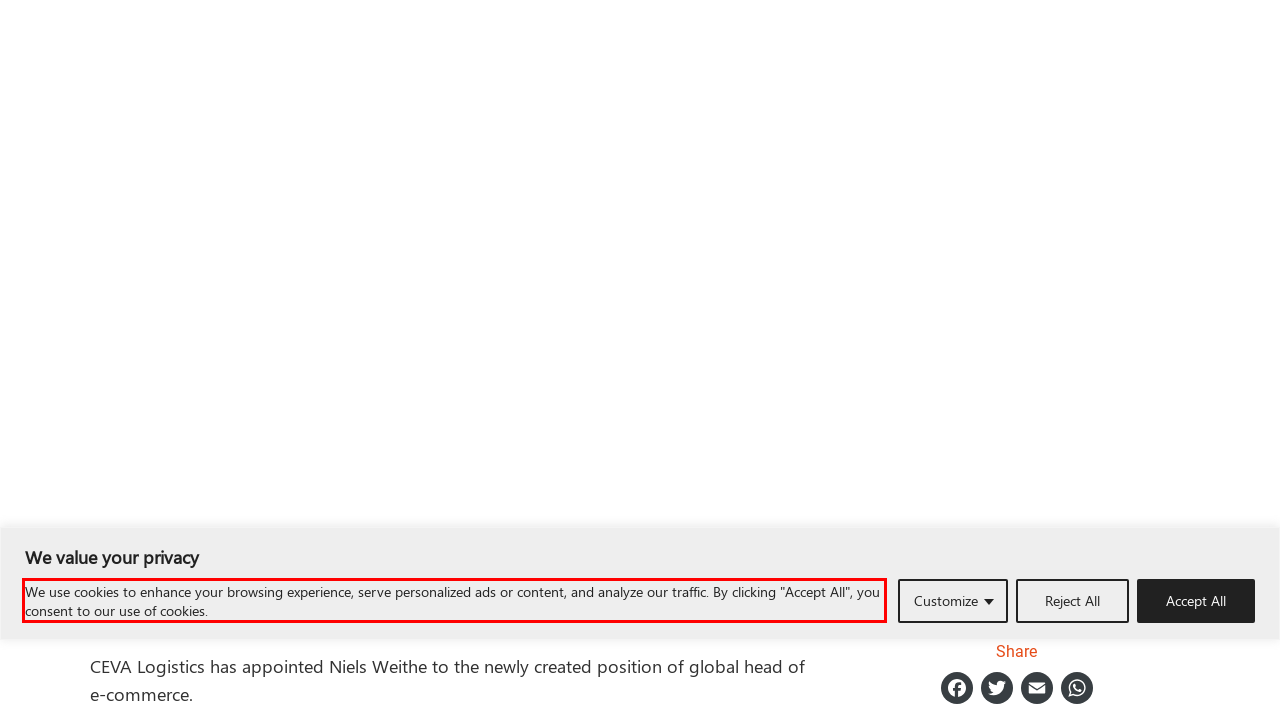Please perform OCR on the UI element surrounded by the red bounding box in the given webpage screenshot and extract its text content.

We use cookies to enhance your browsing experience, serve personalized ads or content, and analyze our traffic. By clicking "Accept All", you consent to our use of cookies.